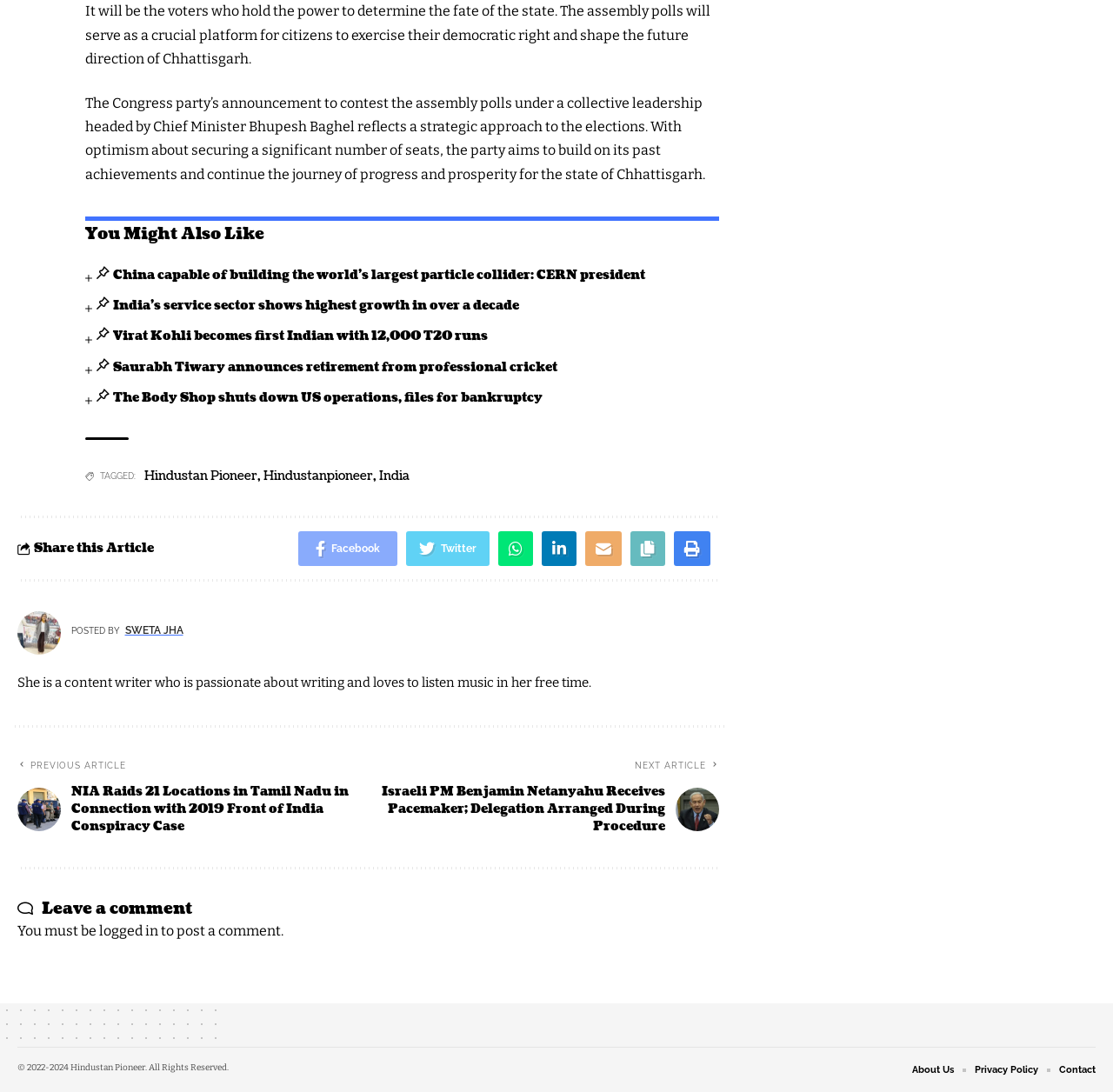Please give the bounding box coordinates of the area that should be clicked to fulfill the following instruction: "Read the previous article about NIA raids". The coordinates should be in the format of four float numbers from 0 to 1, i.e., [left, top, right, bottom].

[0.016, 0.693, 0.325, 0.766]